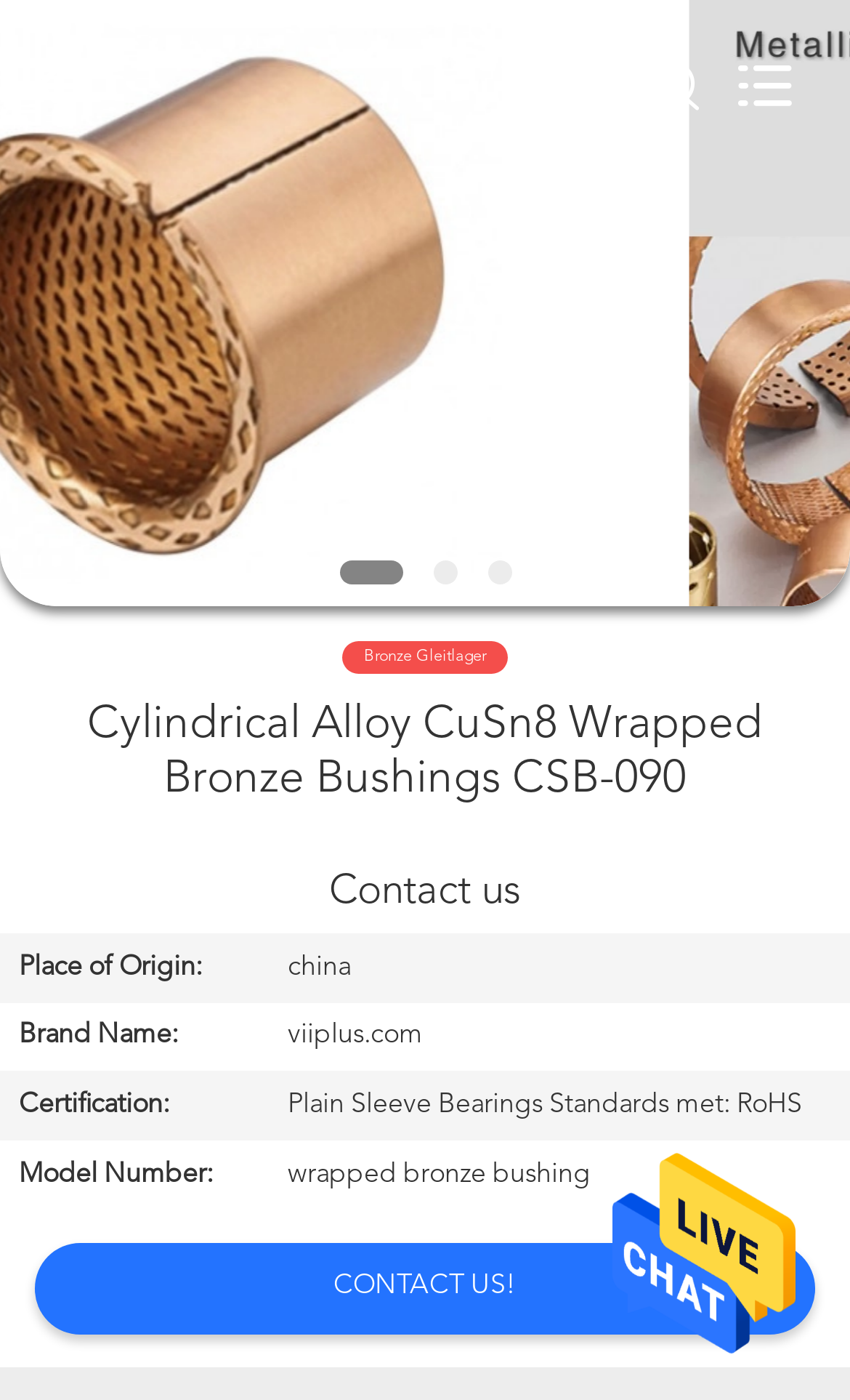Identify the bounding box coordinates of the section that should be clicked to achieve the task described: "Go to HOME page".

[0.0, 0.125, 0.195, 0.164]